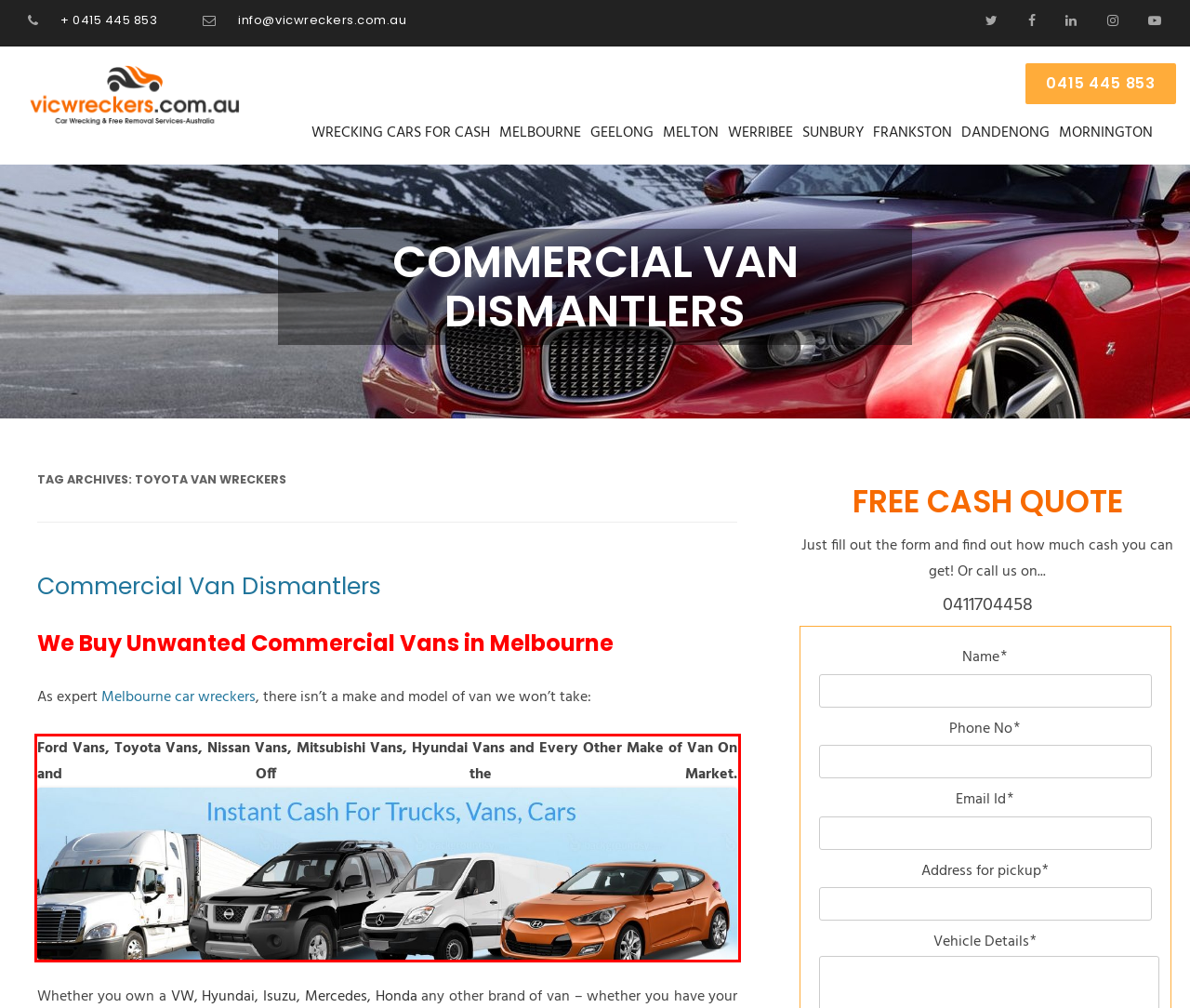Please use OCR to extract the text content from the red bounding box in the provided webpage screenshot.

Ford Vans, Toyota Vans, Nissan Vans, Mitsubishi Vans, Hyundai Vans and Every Other Make of Van On and Off the Market.